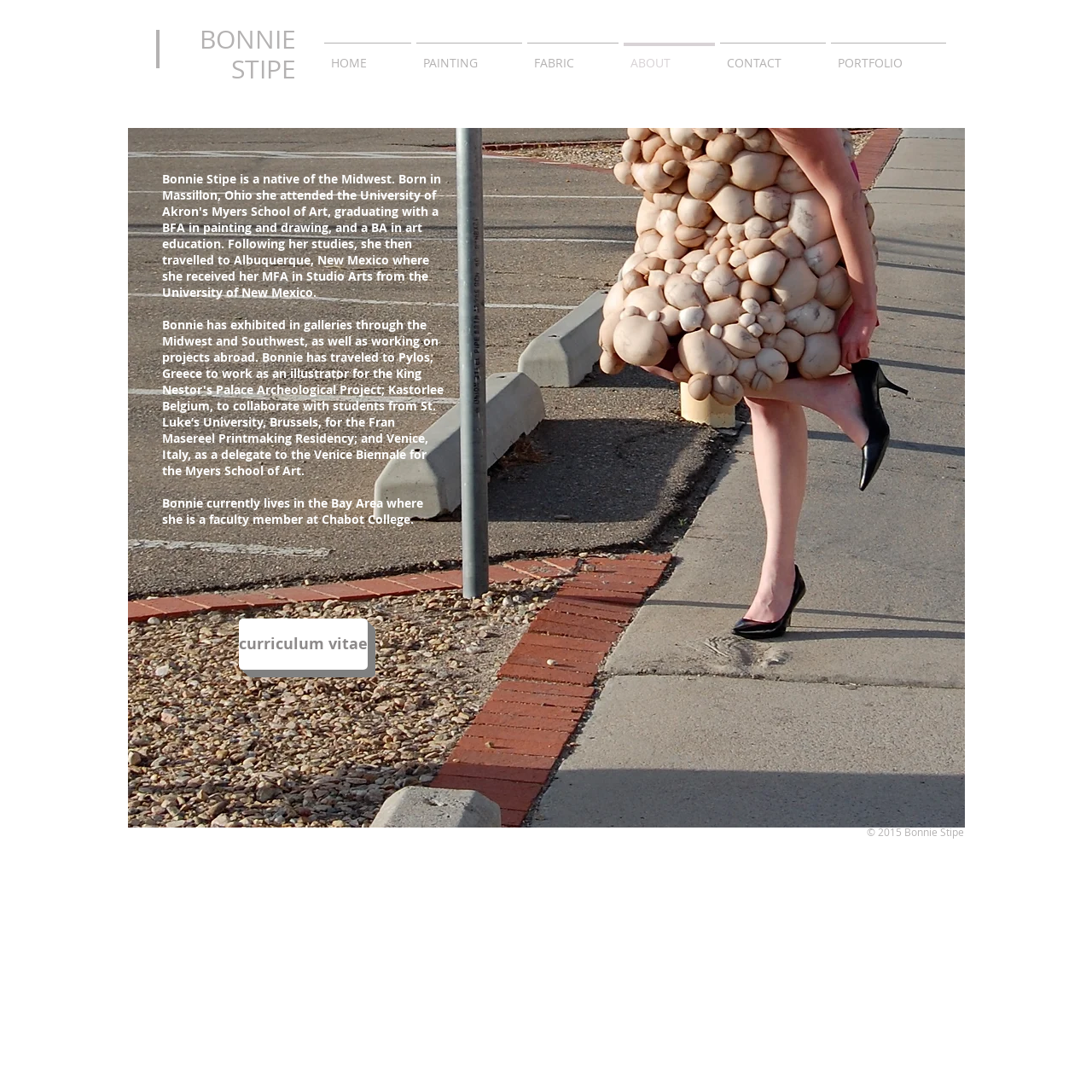Could you locate the bounding box coordinates for the section that should be clicked to accomplish this task: "read bio".

[0.141, 0.171, 0.548, 0.187]